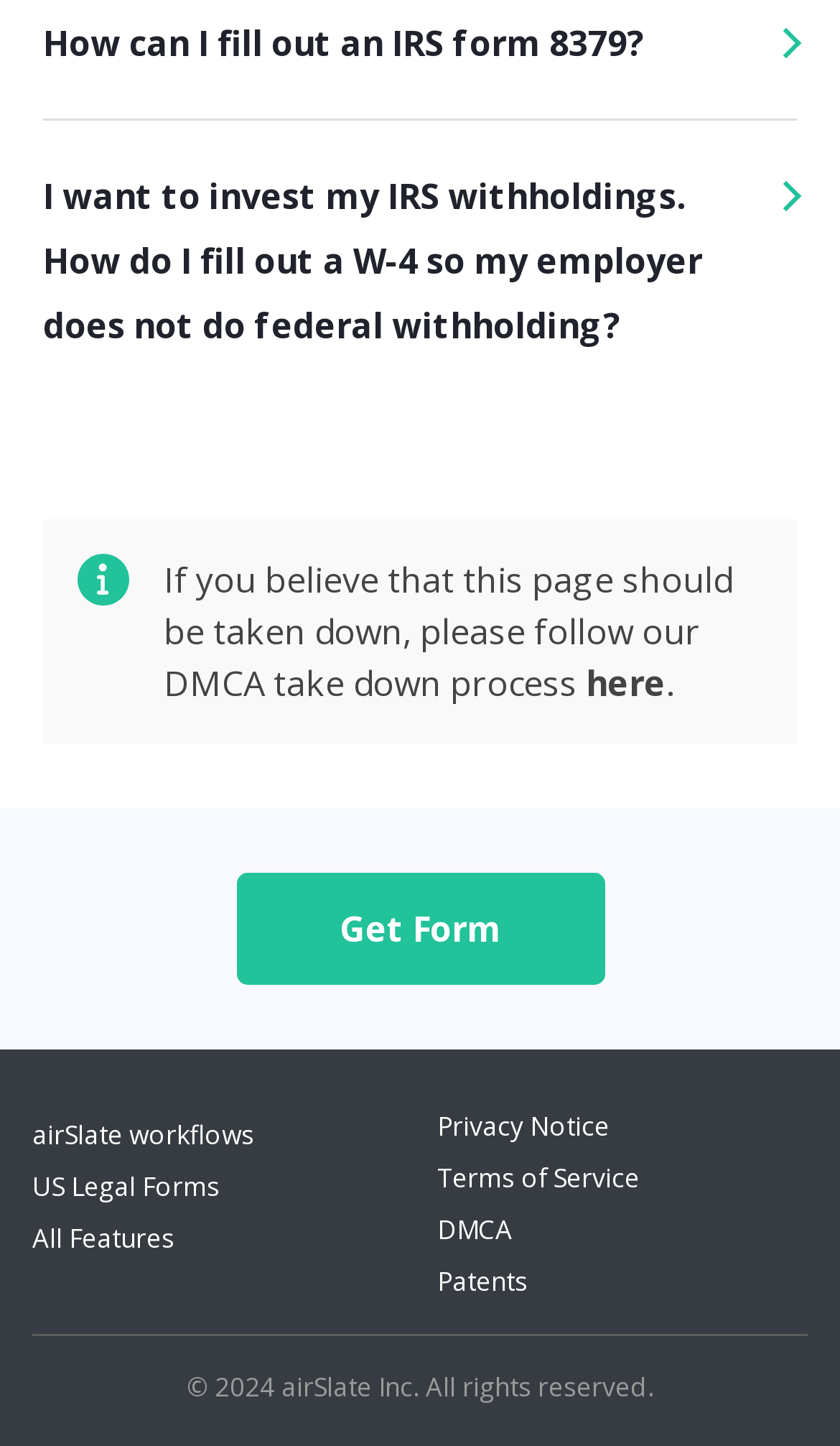Could you locate the bounding box coordinates for the section that should be clicked to accomplish this task: "Explore airSlate workflows".

[0.038, 0.772, 0.303, 0.798]